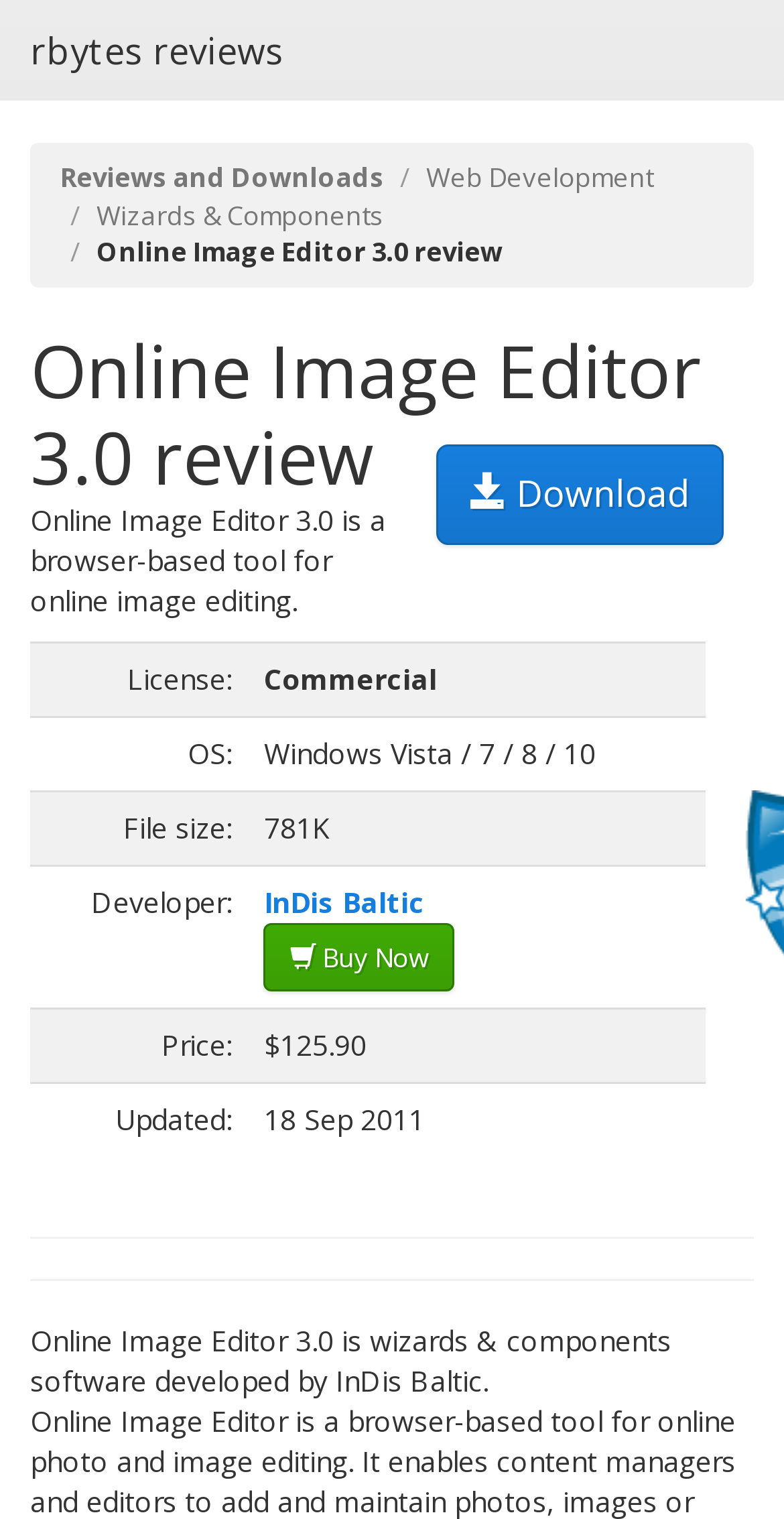Utilize the information from the image to answer the question in detail:
How much does Online Image Editor 3.0 cost?

I found the answer by examining the table that lists the details of Online Image Editor 3.0. In the row that starts with 'Price:', the corresponding value is '$125.90'.